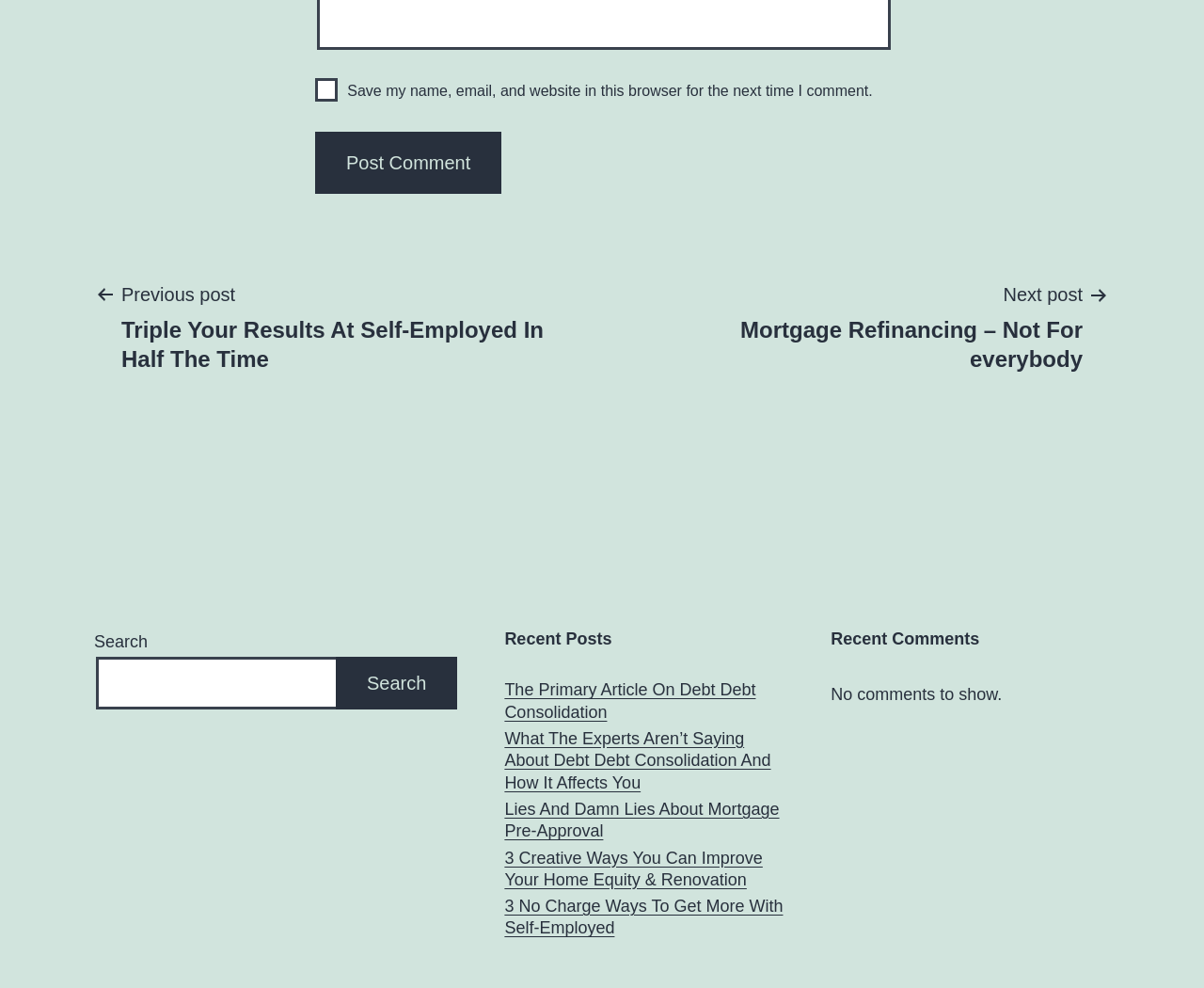Pinpoint the bounding box coordinates of the element to be clicked to execute the instruction: "View the recent post 'The Primary Article On Debt Debt Consolidation'".

[0.419, 0.688, 0.651, 0.733]